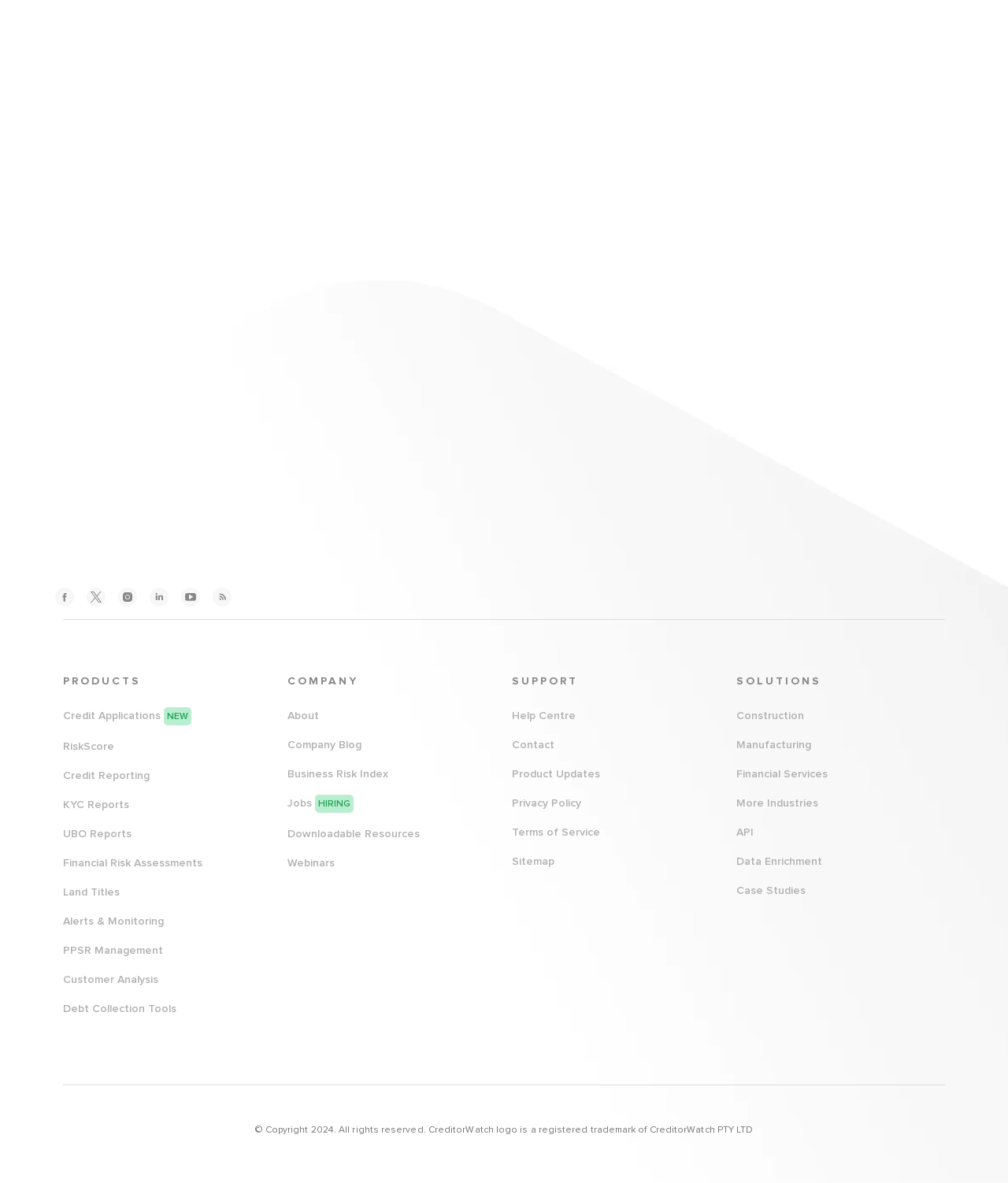Please identify the bounding box coordinates of the element on the webpage that should be clicked to follow this instruction: "View Credit Applications". The bounding box coordinates should be given as four float numbers between 0 and 1, formatted as [left, top, right, bottom].

[0.062, 0.6, 0.159, 0.61]